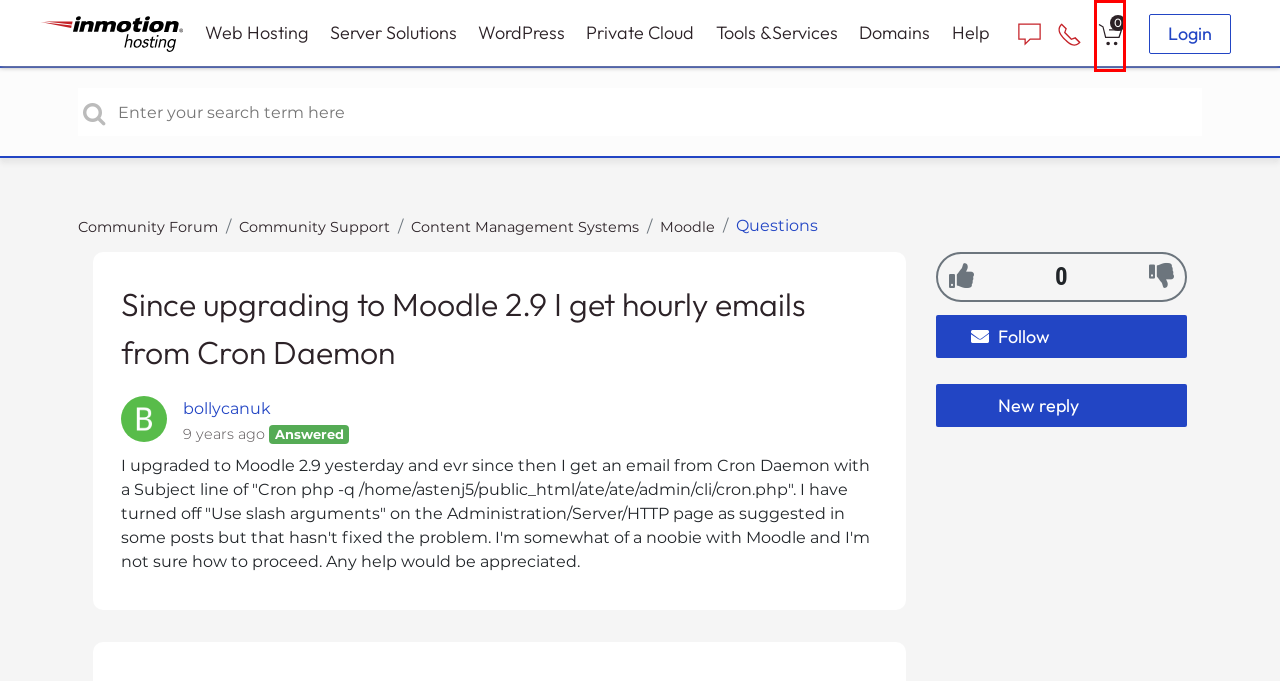Review the webpage screenshot provided, noting the red bounding box around a UI element. Choose the description that best matches the new webpage after clicking the element within the bounding box. The following are the options:
A. Minecraft Server Hosting | InMotion Hosting
B. Customer Login | InMotion Hosting
C. InMotion Hosting, Inc. - Secure Order Process
D. Web Hosting for Schools & Education | InMotion Hosting
E. Web Hosting: Fast, Secure & Reliable | InMotion Hosting
F. Domain Name Search and Registration - Check Domain Availability
G. Magento Hosting | eCommerce Optimized & Open-Source
H. Amsterdam, Netherlands Data Center | InMotion Hosting

C